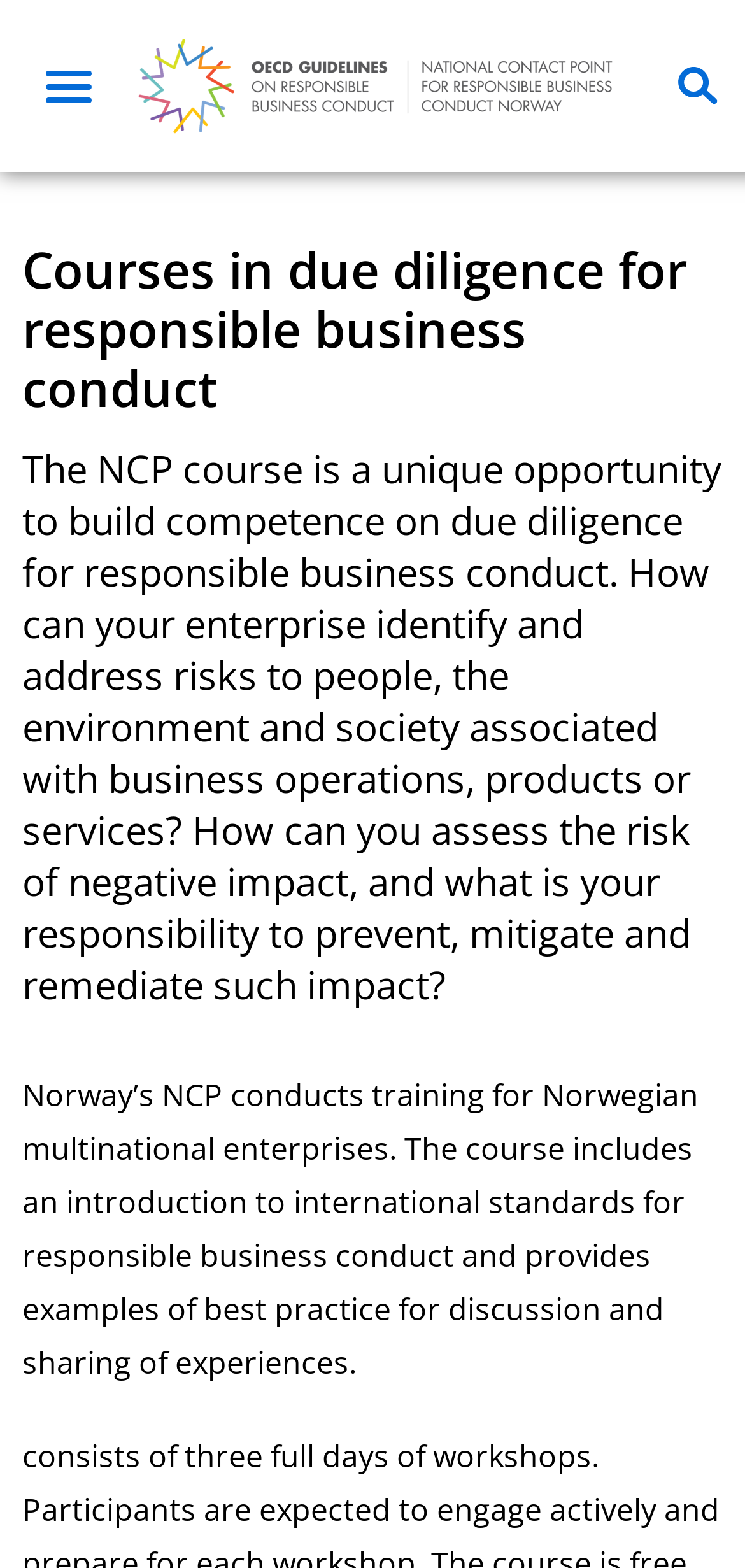Please provide a short answer using a single word or phrase for the question:
What is the purpose of the NCP course?

Build competence on due diligence